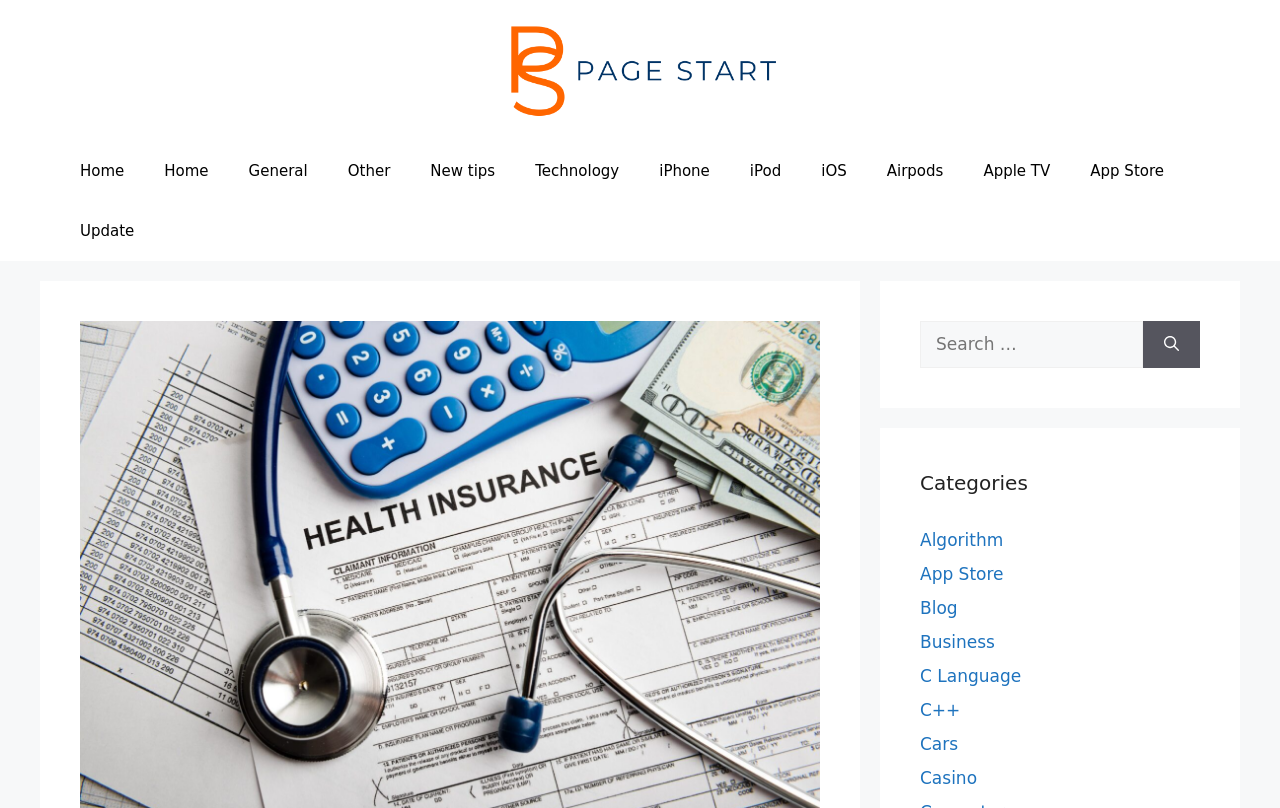Locate the bounding box coordinates of the UI element described by: "Cars". Provide the coordinates as four float numbers between 0 and 1, formatted as [left, top, right, bottom].

[0.719, 0.909, 0.749, 0.934]